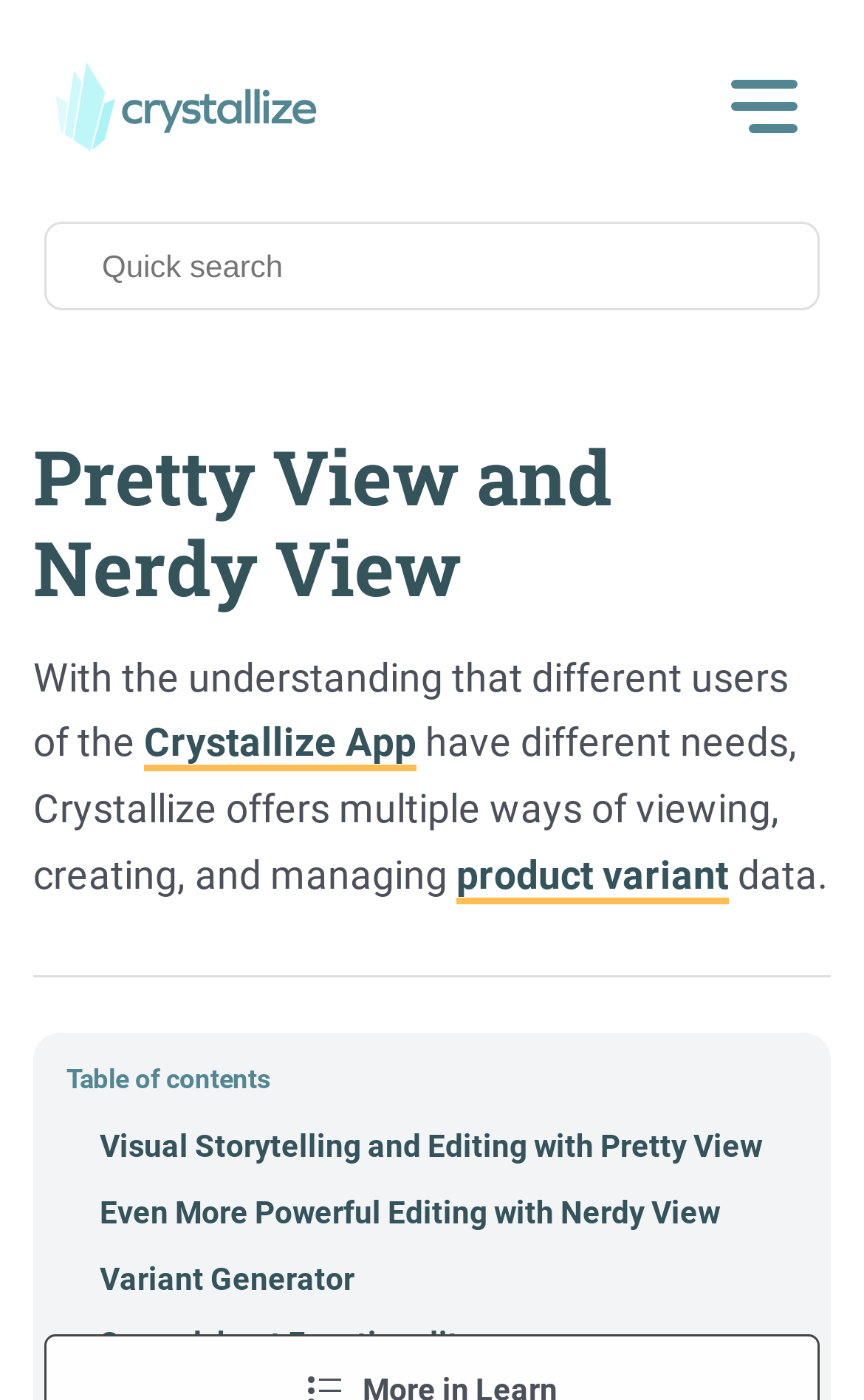Find the bounding box coordinates for the area that must be clicked to perform this action: "Search in the search box".

[0.051, 0.158, 0.949, 0.222]